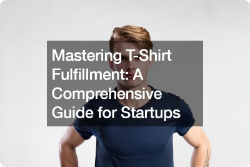What is the title of the superimposed text?
Provide a detailed and extensive answer to the question.

The title 'Mastering T-Shirt Fulfillment: A Comprehensive Guide for Startups' is superimposed over the image, indicating that the content is focused on providing insights and strategies specifically tailored for new businesses involved in the t-shirt fulfillment industry.